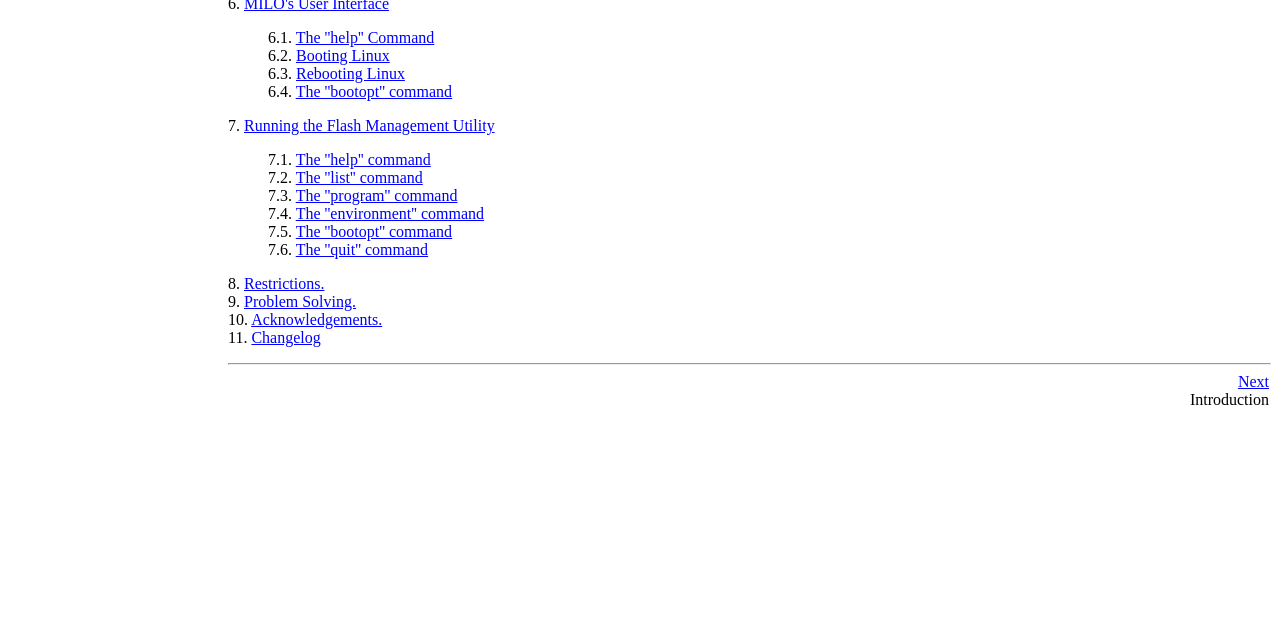Bounding box coordinates are specified in the format (top-left x, top-left y, bottom-right x, bottom-right y). All values are floating point numbers bounded between 0 and 1. Please provide the bounding box coordinate of the region this sentence describes: Windows library

None